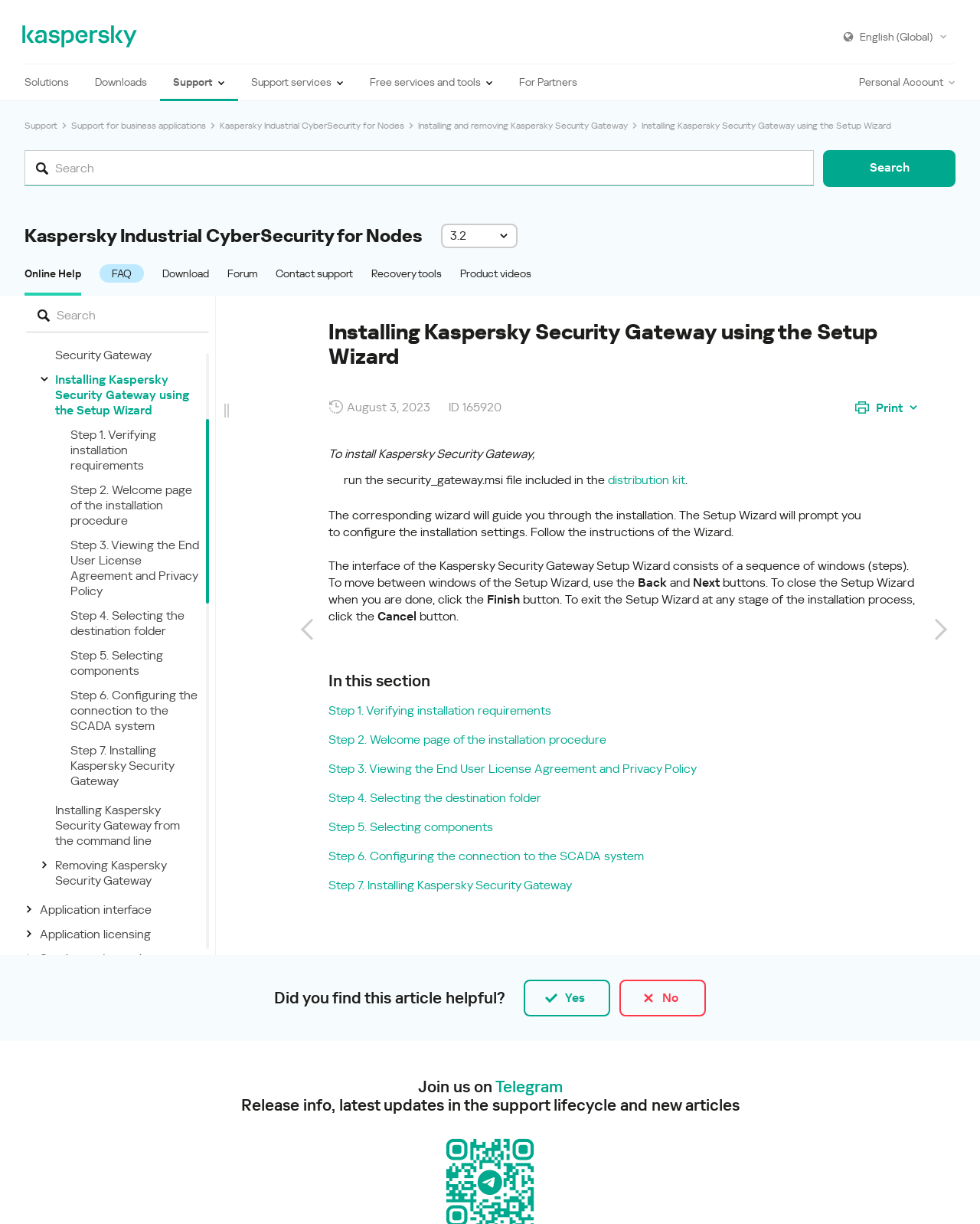Please identify the coordinates of the bounding box that should be clicked to fulfill this instruction: "Go to Installing and removing Kaspersky Security Gateway".

[0.427, 0.098, 0.641, 0.108]